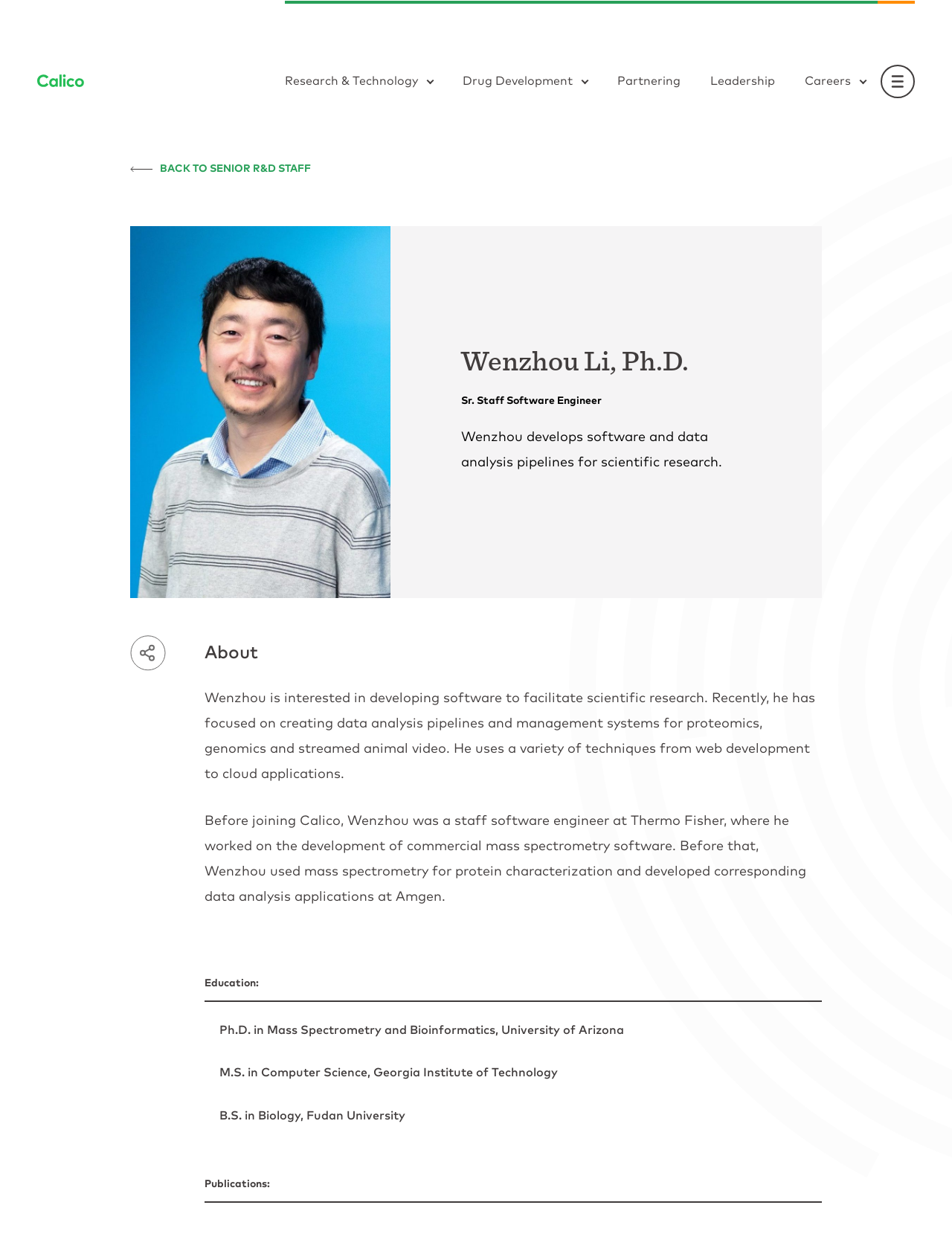Please identify the bounding box coordinates of the element that needs to be clicked to perform the following instruction: "View Wenzhou Li's research and technology".

[0.299, 0.06, 0.455, 0.07]